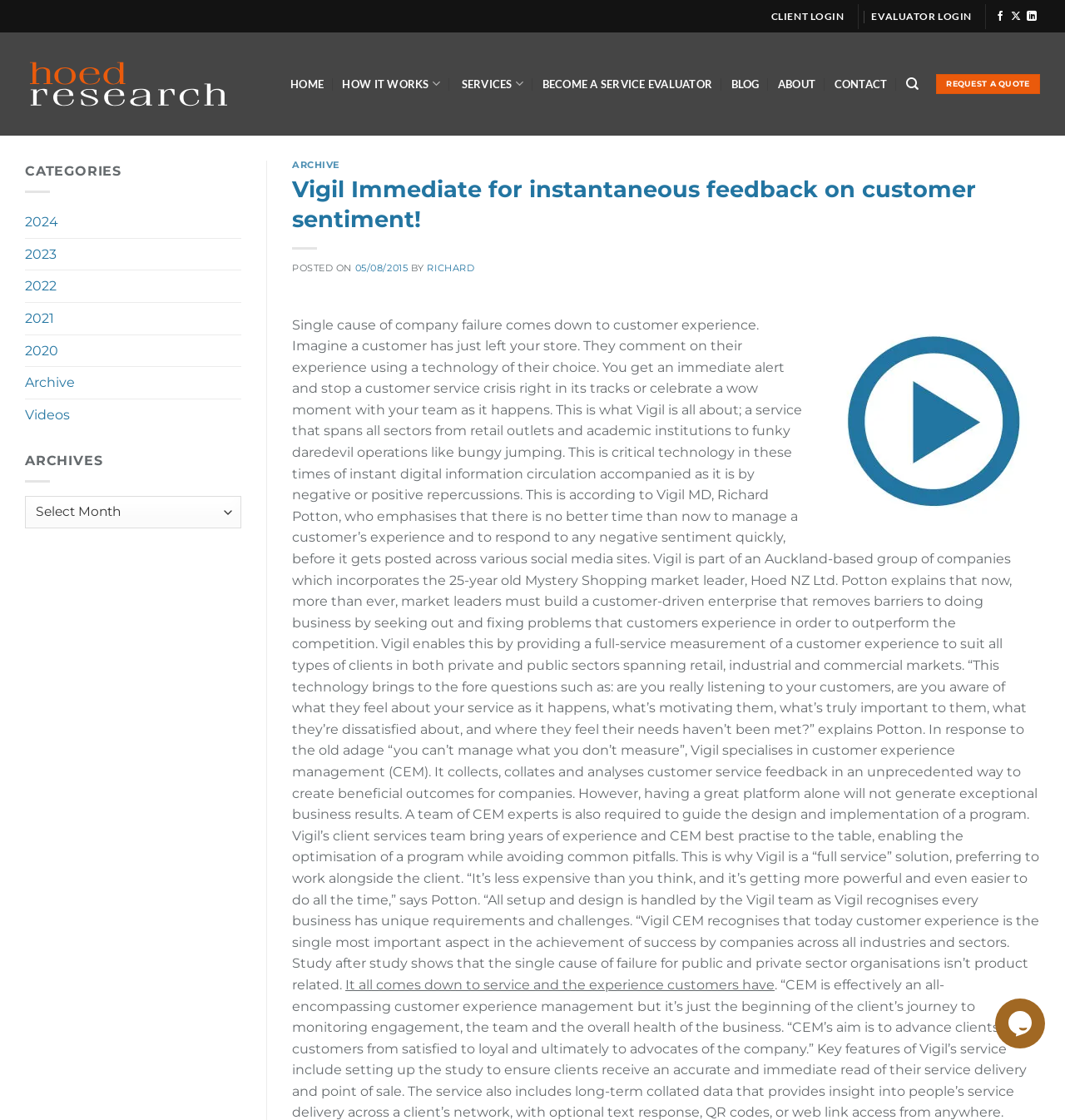Please provide a detailed answer to the question below by examining the image:
How many social media links are present in the top-right corner?

In the top-right corner of the webpage, there are three social media links: 'Follow on Facebook', 'Follow on X', and 'Follow on LinkedIn', which can be found with bounding box coordinates [0.934, 0.01, 0.944, 0.02], [0.949, 0.01, 0.959, 0.02], and [0.964, 0.01, 0.974, 0.02] respectively.